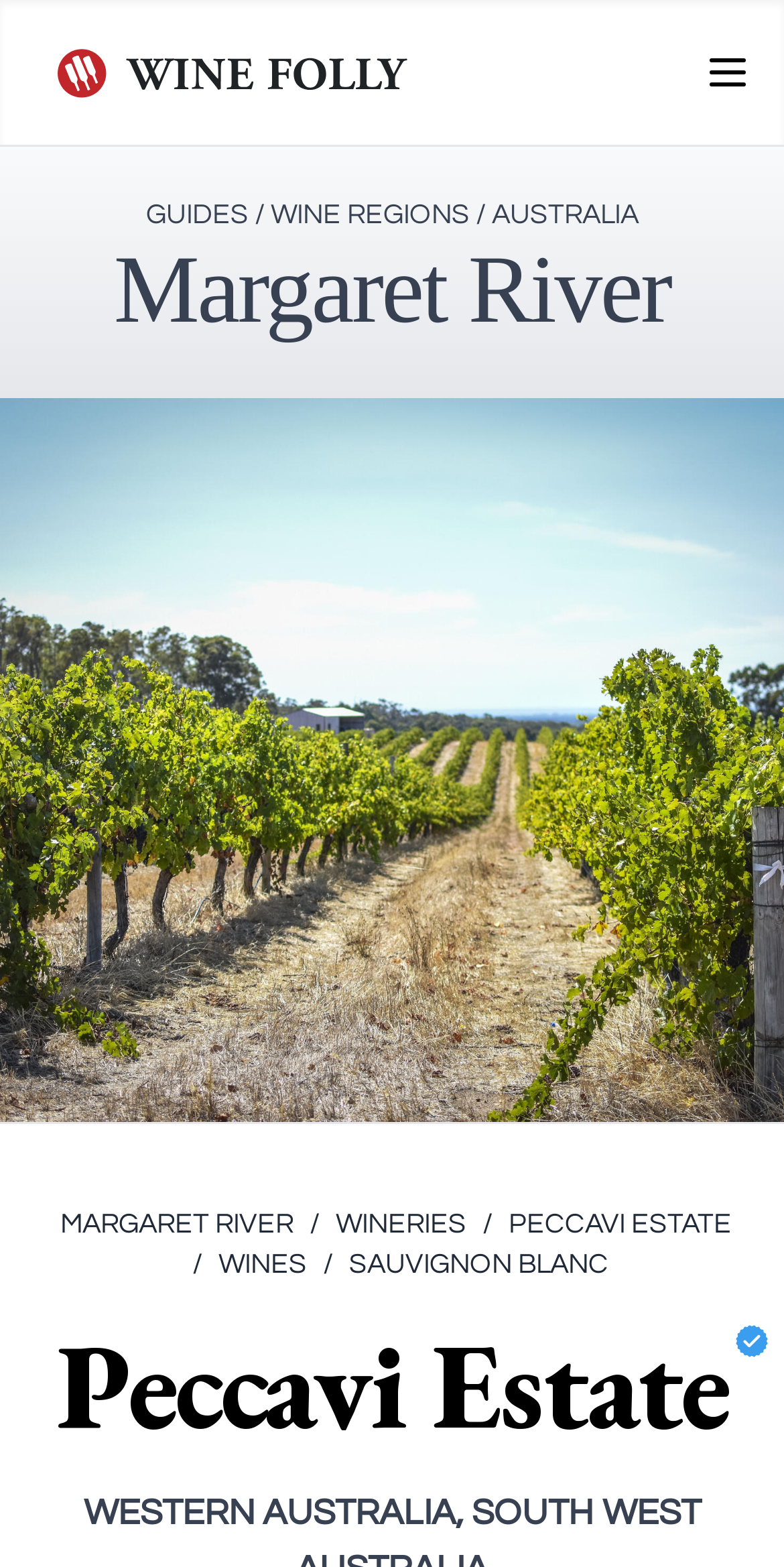Please reply to the following question with a single word or a short phrase:
What region is the winery located in?

Margaret River